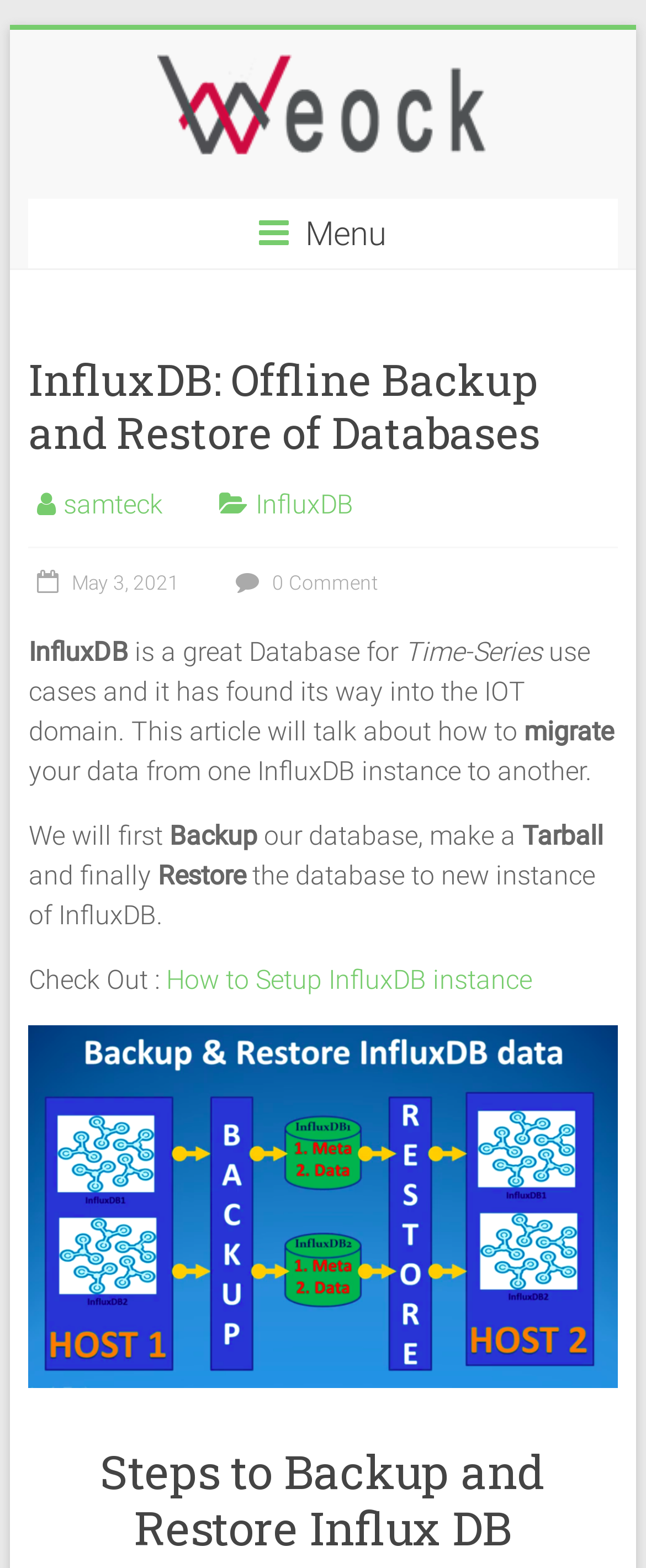Given the following UI element description: "May 3, 2021May 3, 2021", find the bounding box coordinates in the webpage screenshot.

[0.044, 0.364, 0.277, 0.379]